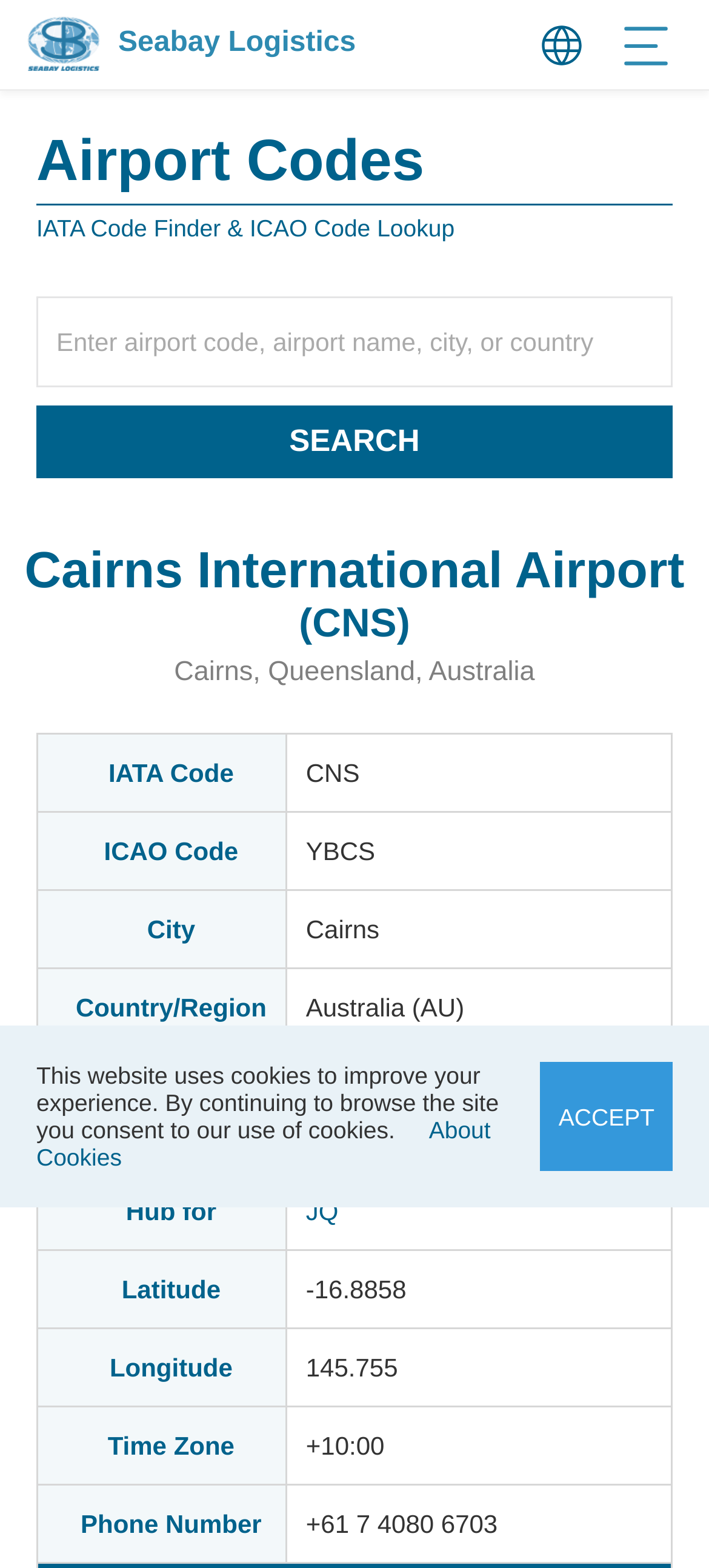Answer the question below with a single word or a brief phrase: 
What is the IATA code for Cairns International Airport?

CNS